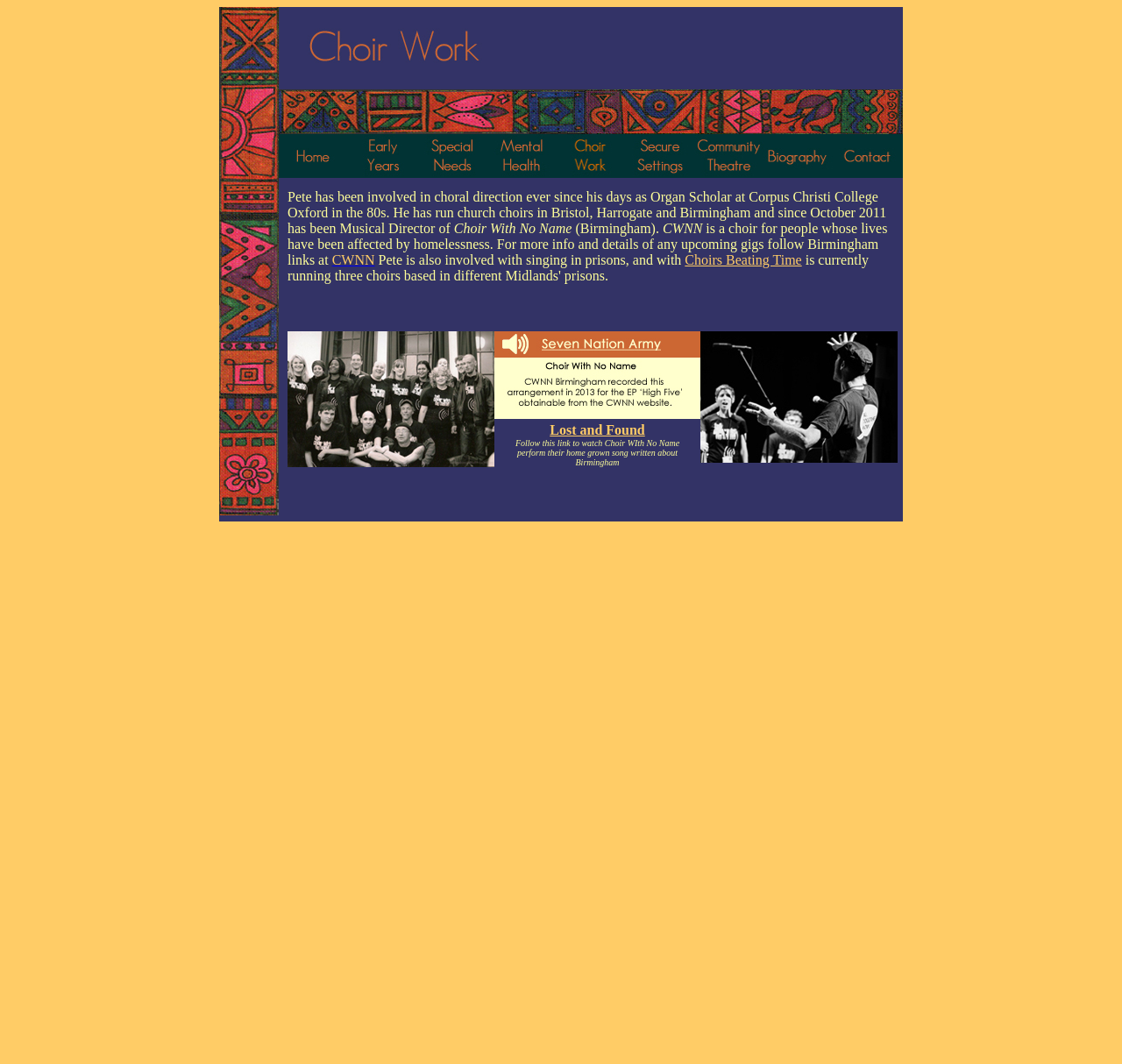Generate a thorough description of the webpage.

This webpage is about Peter Churchill, a freelance community musician based in Birmingham. At the top of the page, there are two images, one on the left and one on the right, which are likely profile pictures or logos. Below these images, there is a section with multiple links, arranged in a table format, with nine columns. Each column contains a link, and they are evenly spaced across the page.

Below this section, there is a paragraph of text that describes Peter's experience in choral direction, including his work with church choirs and his current role as Musical Director of Choir With No Name (Birmingham), a choir for people affected by homelessness. The text also mentions his involvement with singing in prisons and his work with Choirs Beating Time.

Following this paragraph, there is another section with a table layout, containing three rows. The first row has an image on the left and a link on the right. The second row has an image on the left and a block of text on the right, which includes a link to watch Choir With No Name perform a song about Birmingham. The third row has an image on the left and an empty cell on the right.

At the bottom of the page, there is a section with a table layout, containing two rows. The first row has a link to "Lost and Found" on the left and a block of text on the right, which includes a link to watch Choir With No Name perform a song about Birmingham. The second row is empty.

Overall, the webpage has a simple and organized layout, with a focus on showcasing Peter's experience and work as a community musician.